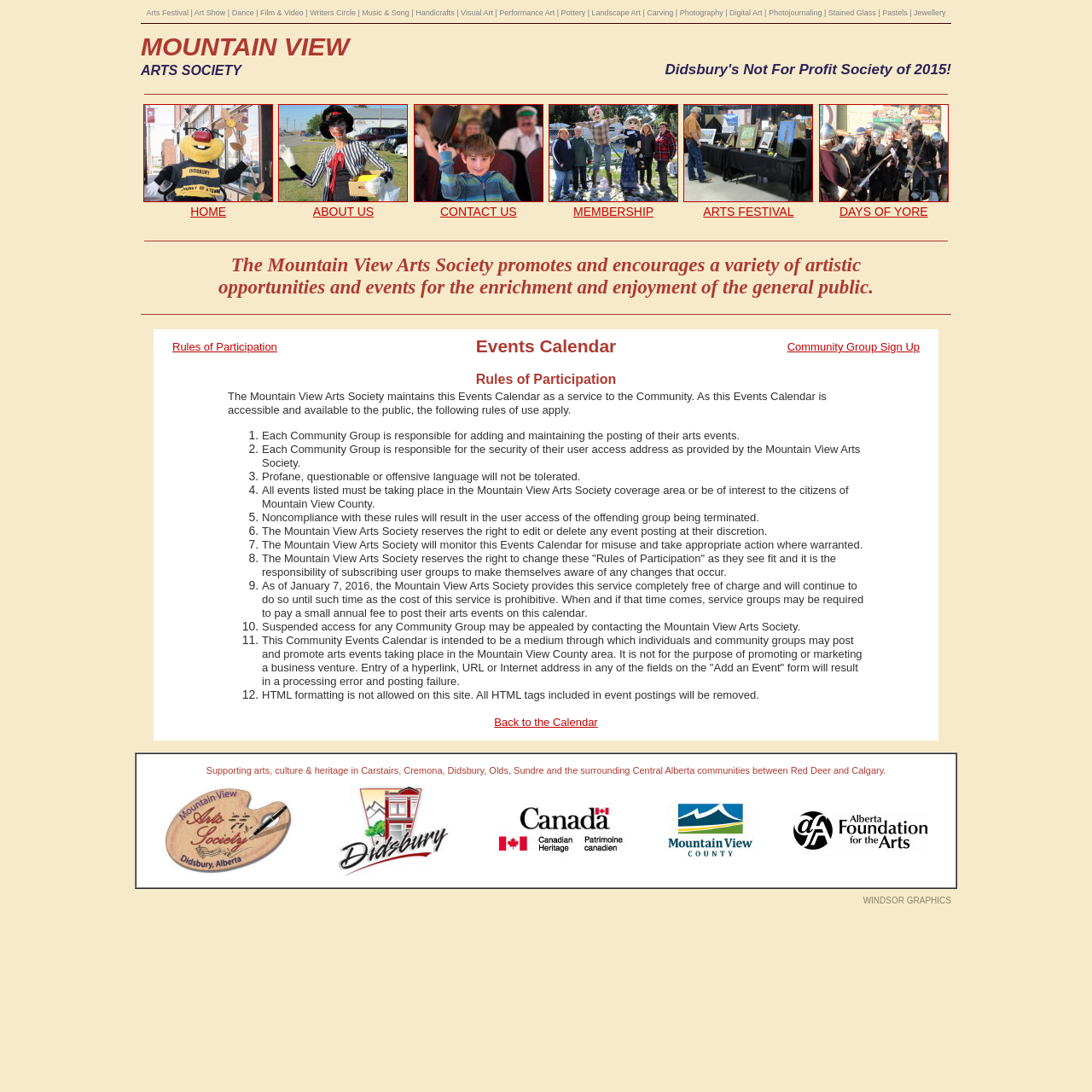Identify the bounding box coordinates for the UI element described as follows: parent_node: CONTACT US. Use the format (top-left x, top-left y, bottom-right x, bottom-right y) and ensure all values are floating point numbers between 0 and 1.

[0.379, 0.175, 0.497, 0.188]